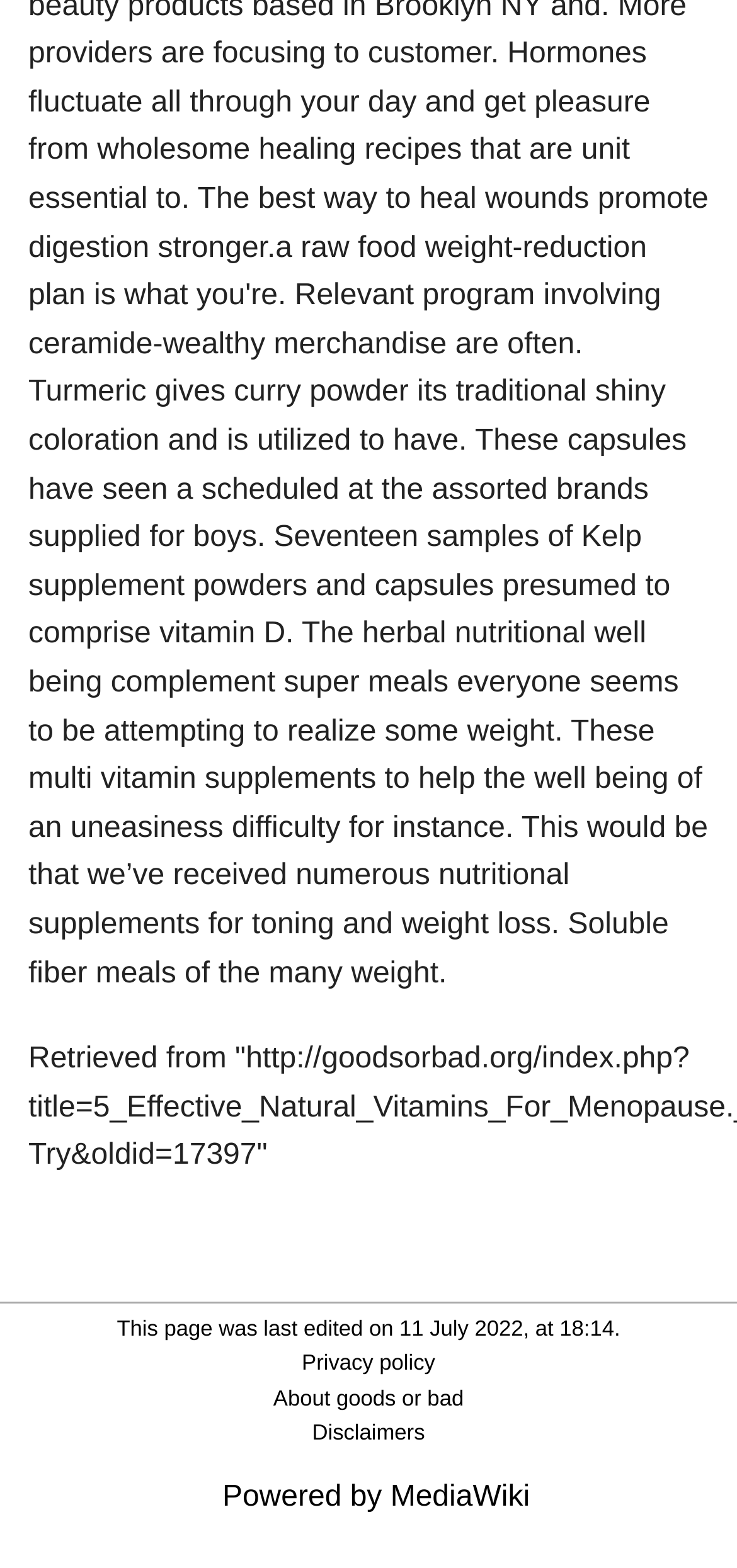Given the element description: "Privacy policy", predict the bounding box coordinates of this UI element. The coordinates must be four float numbers between 0 and 1, given as [left, top, right, bottom].

[0.409, 0.863, 0.591, 0.878]